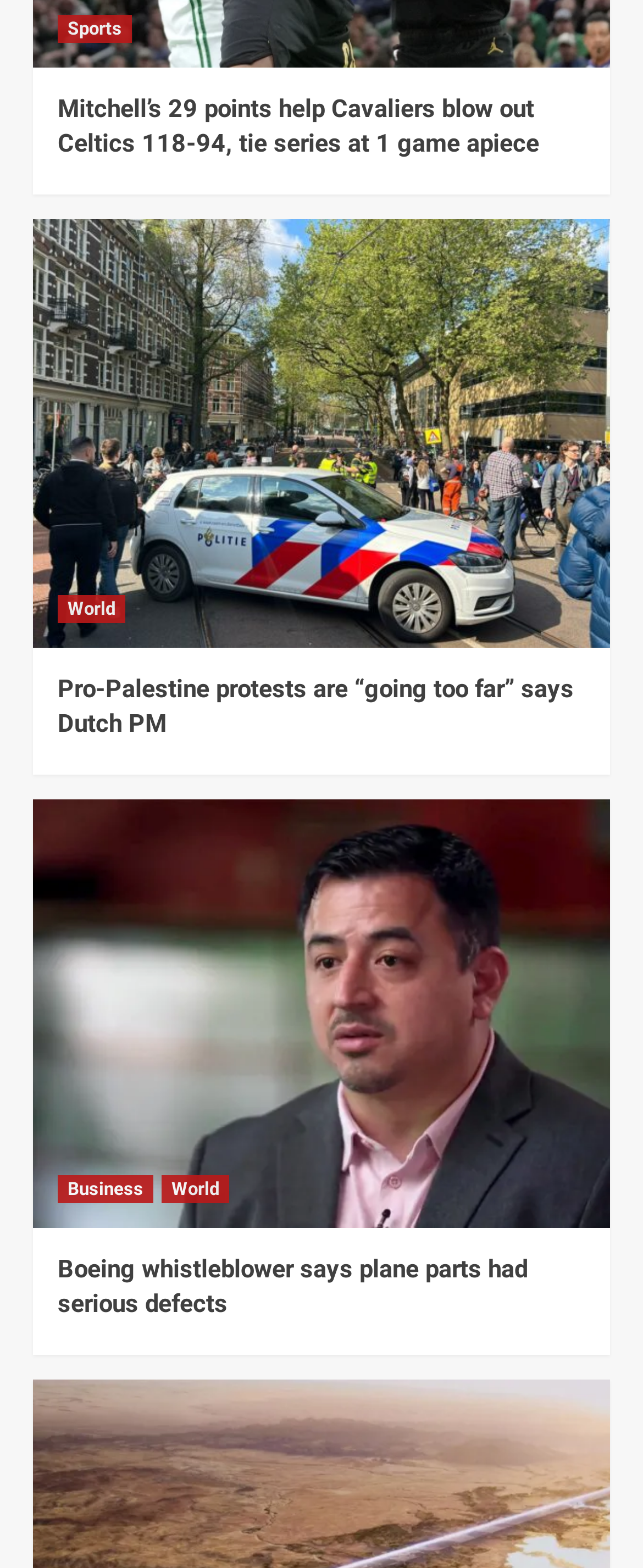Give a one-word or one-phrase response to the question: 
What is the section of the third news article?

Business